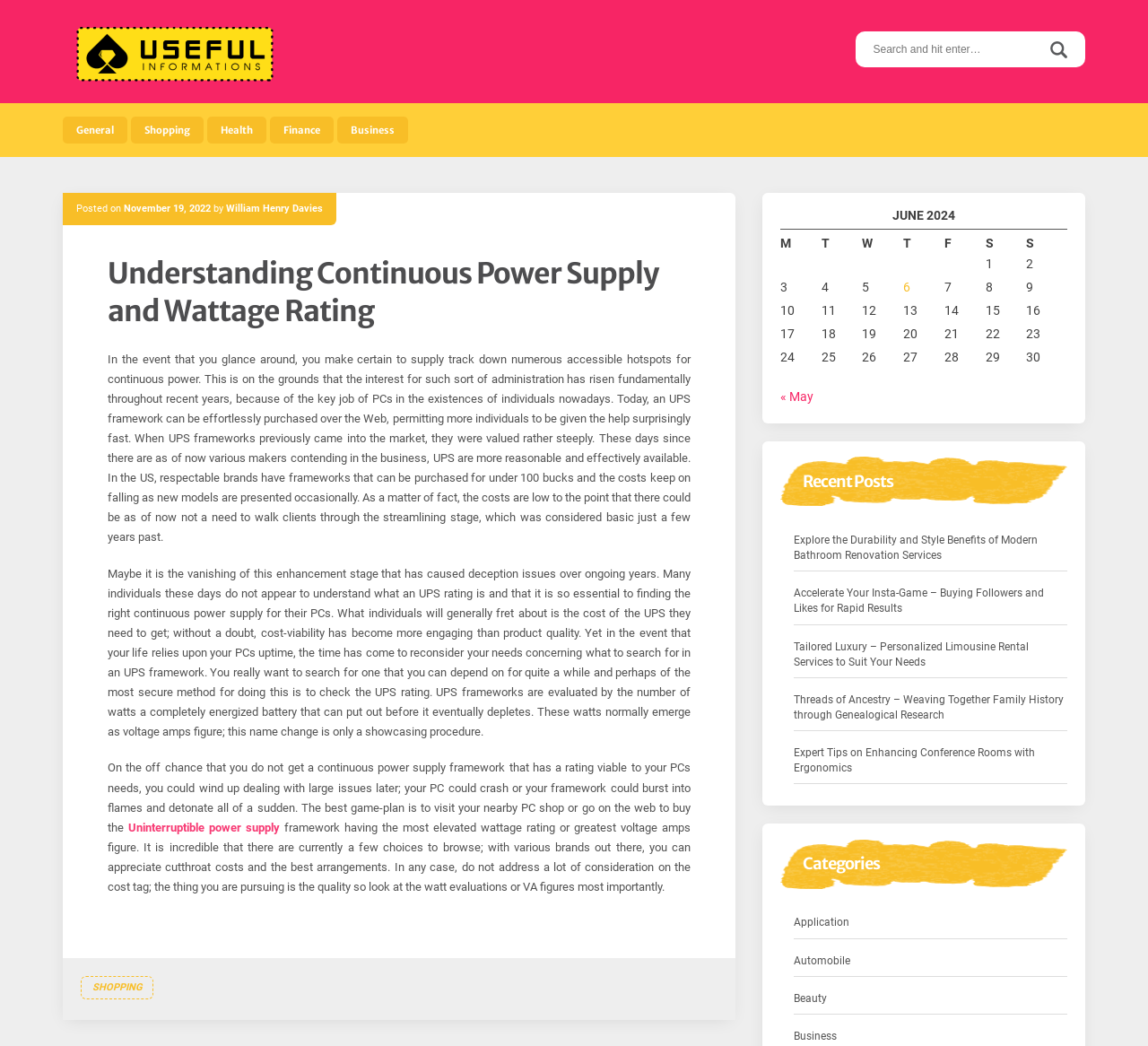Determine the bounding box for the UI element described here: "Shopping".

[0.114, 0.111, 0.177, 0.137]